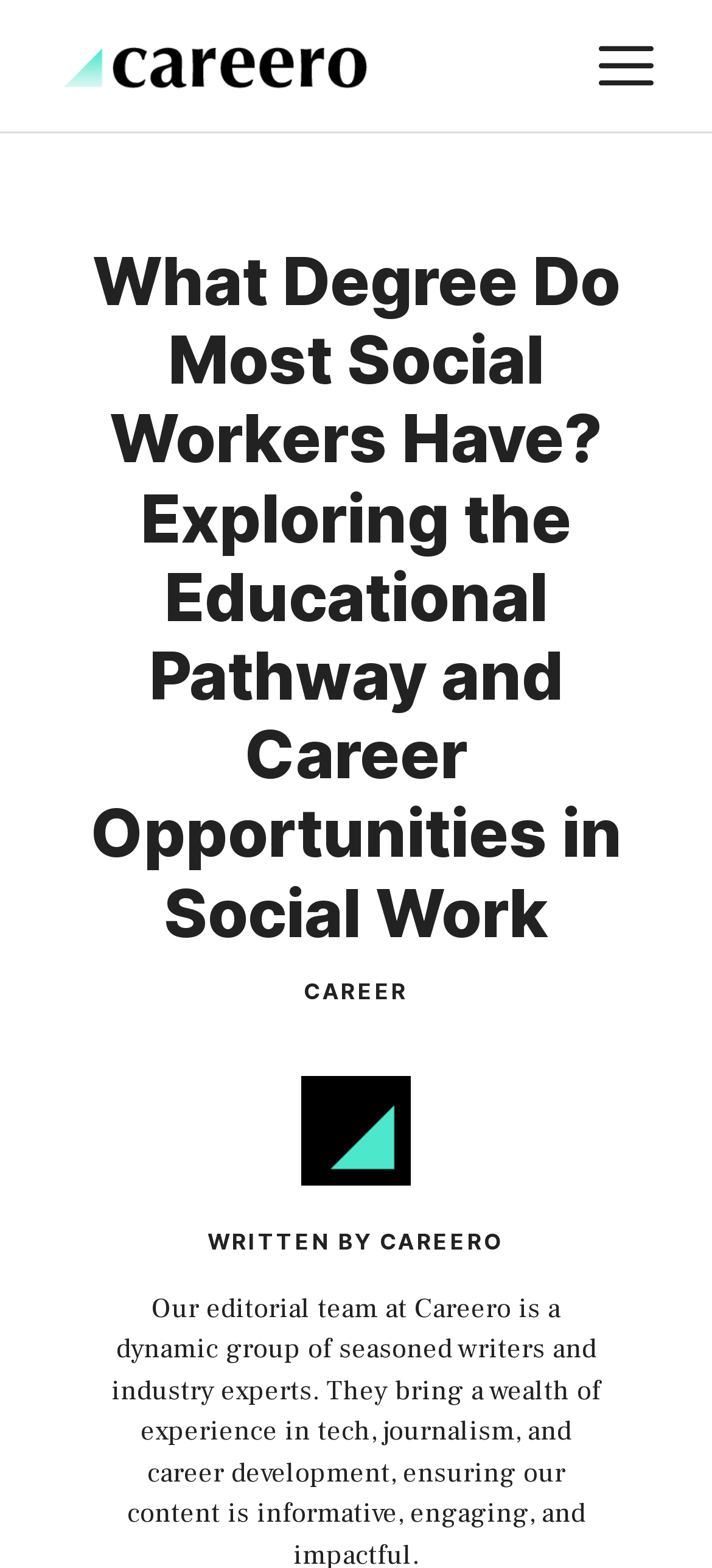What is the purpose of the button 'MENU'?
Please provide a comprehensive and detailed answer to the question.

The button 'MENU' is located in the navigation section and is labeled as 'Mobile Toggle'. It is likely that clicking this button will toggle the navigation menu, allowing users to access different sections of the website.